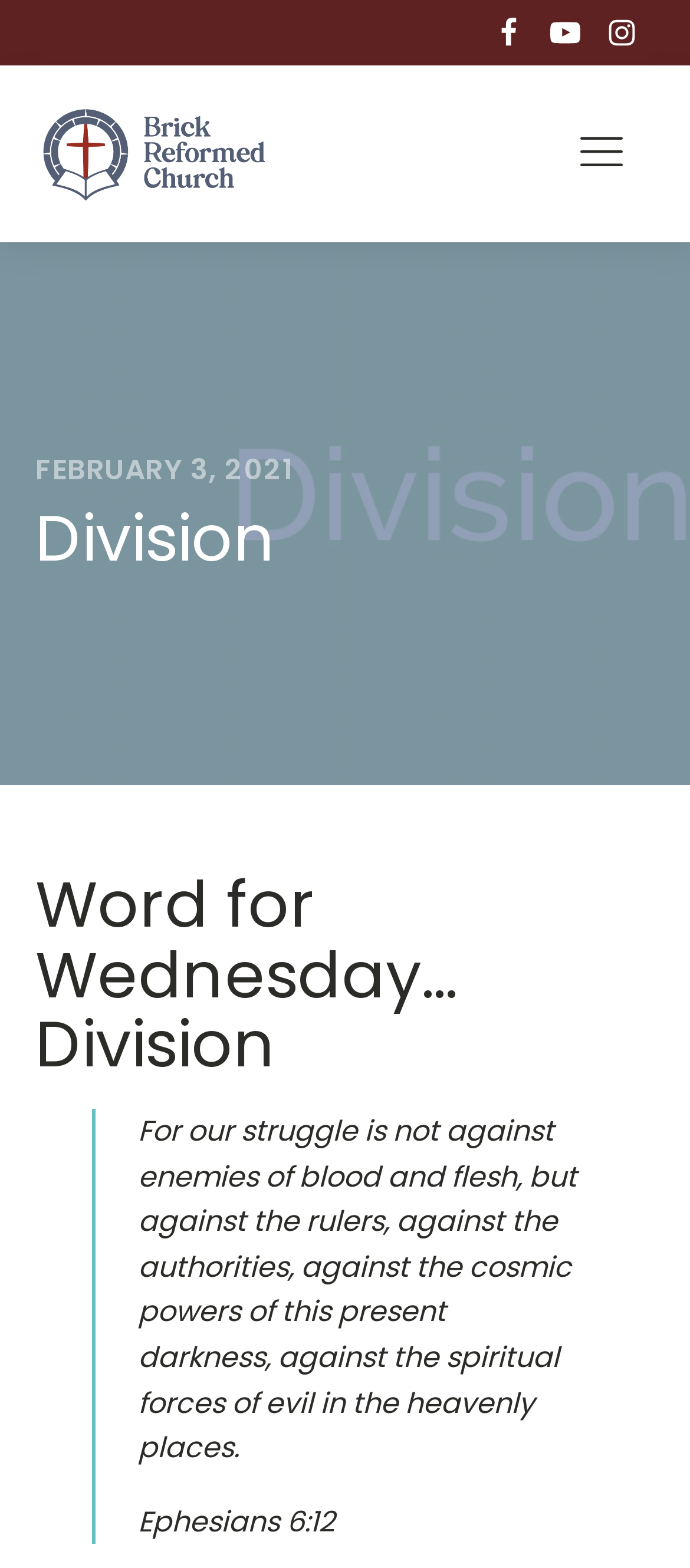Respond to the question below with a single word or phrase:
How many headings are there on the page?

3